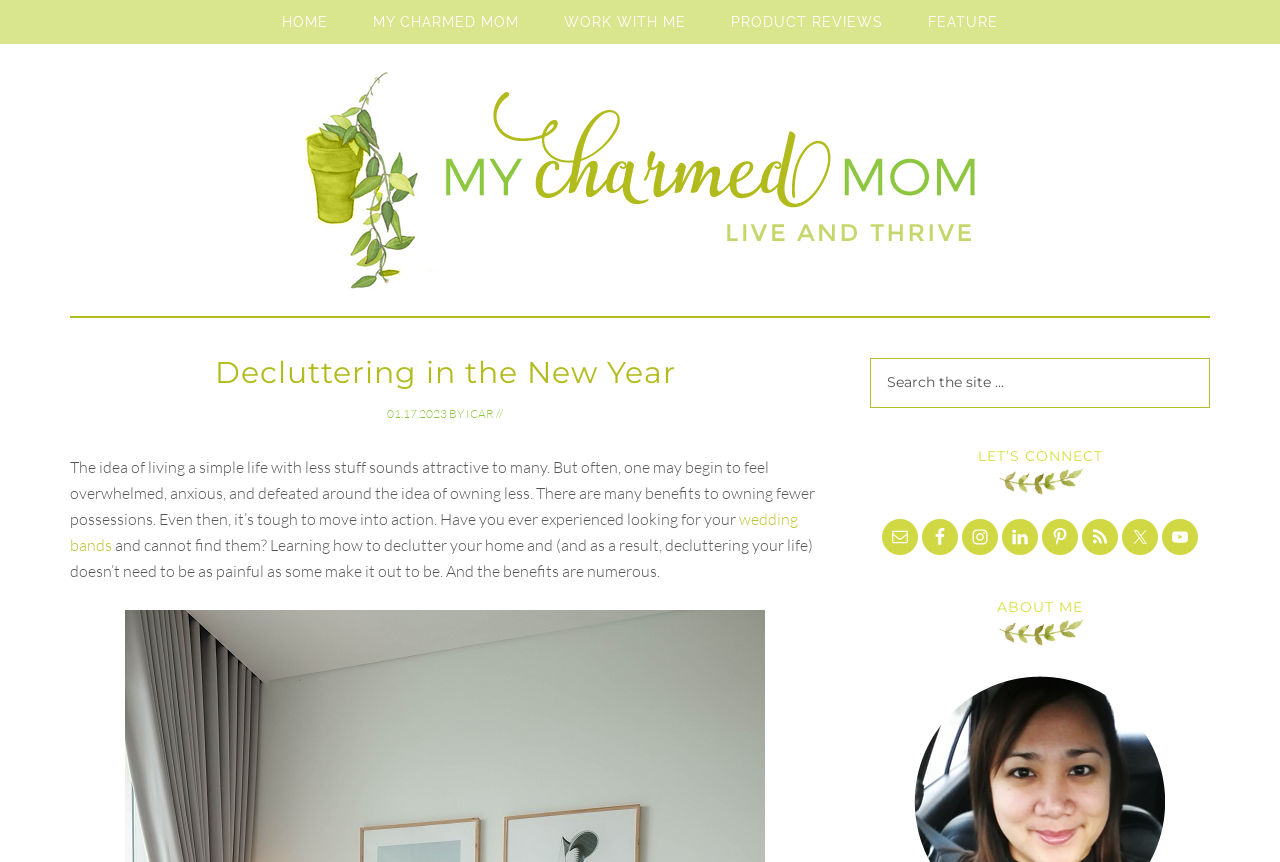What is the topic of the article?
Give a thorough and detailed response to the question.

The topic of the article can be inferred from the content of the article, which talks about the idea of living a simple life with less stuff and the benefits of owning fewer possessions.